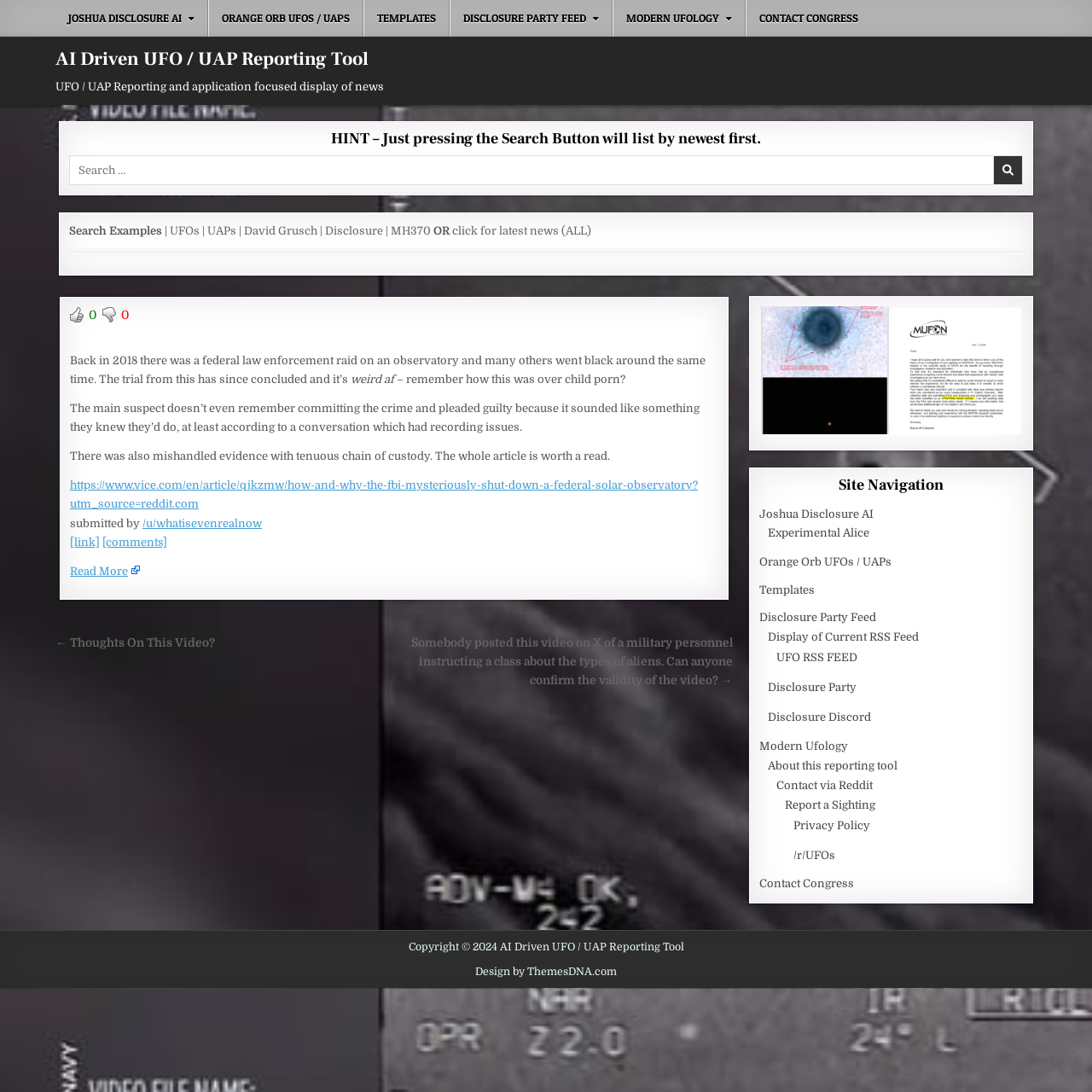Pinpoint the bounding box coordinates of the area that should be clicked to complete the following instruction: "Explore the latest news on UFOs and UAPs". The coordinates must be given as four float numbers between 0 and 1, i.e., [left, top, right, bottom].

[0.414, 0.205, 0.541, 0.217]